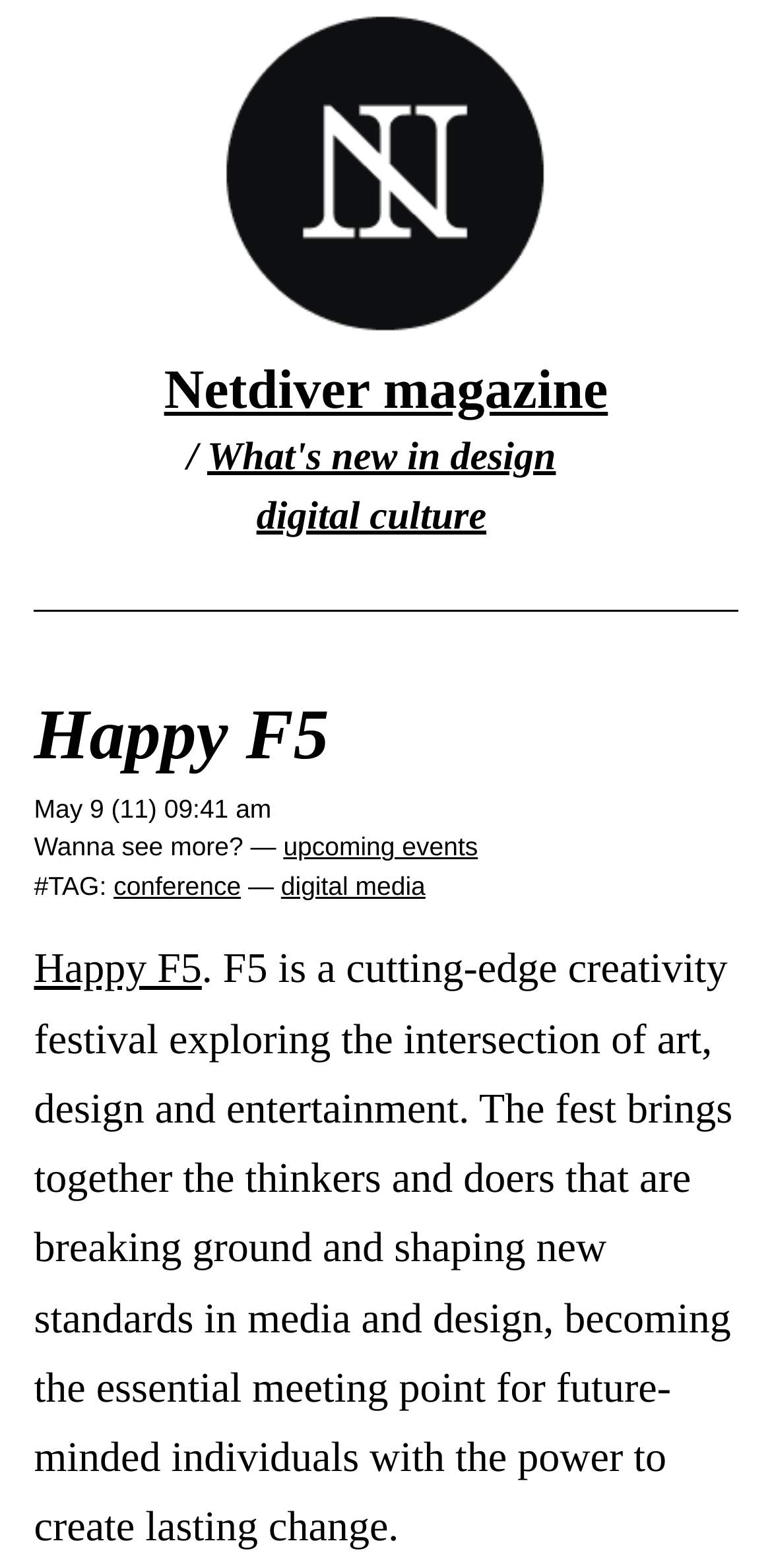Articulate a detailed summary of the webpage's content and design.

The webpage appears to be an archive page of Netdiver Mag, a digital culture and design magazine. At the top left, there is a Netdiver Mag logo, which is an image linked to the magazine's homepage. Next to the logo, there is a heading that reads "Netdiver magazine" with a link to the magazine's homepage.

Below the logo and heading, there is a secondary heading that reads "/ What's new in design digital culture" with a link to the current page. The main content of the page is focused on an event called "Happy F5", which is a creativity festival exploring the intersection of art, design, and entertainment.

The event information is presented in a hierarchical structure. The title "Happy F5" is a heading at the top, followed by a timestamp "May 9 (11) 09:41 am" and a call-to-action "Wanna see more? —" with a link to "upcoming events". Below this, there are three tags "#TAG: conference — digital media" with links to related topics.

The main description of the event is a paragraph of text that explains the purpose and scope of the festival. It is a long text that occupies most of the page's content area. At the bottom, there is a link to "Happy F5" again, which may be a link to the event's homepage or a registration page.

Throughout the page, there are several links to different sections of the magazine, including the homepage, upcoming events, and related topics. The overall structure of the page is clean and easy to navigate, with clear headings and concise text.